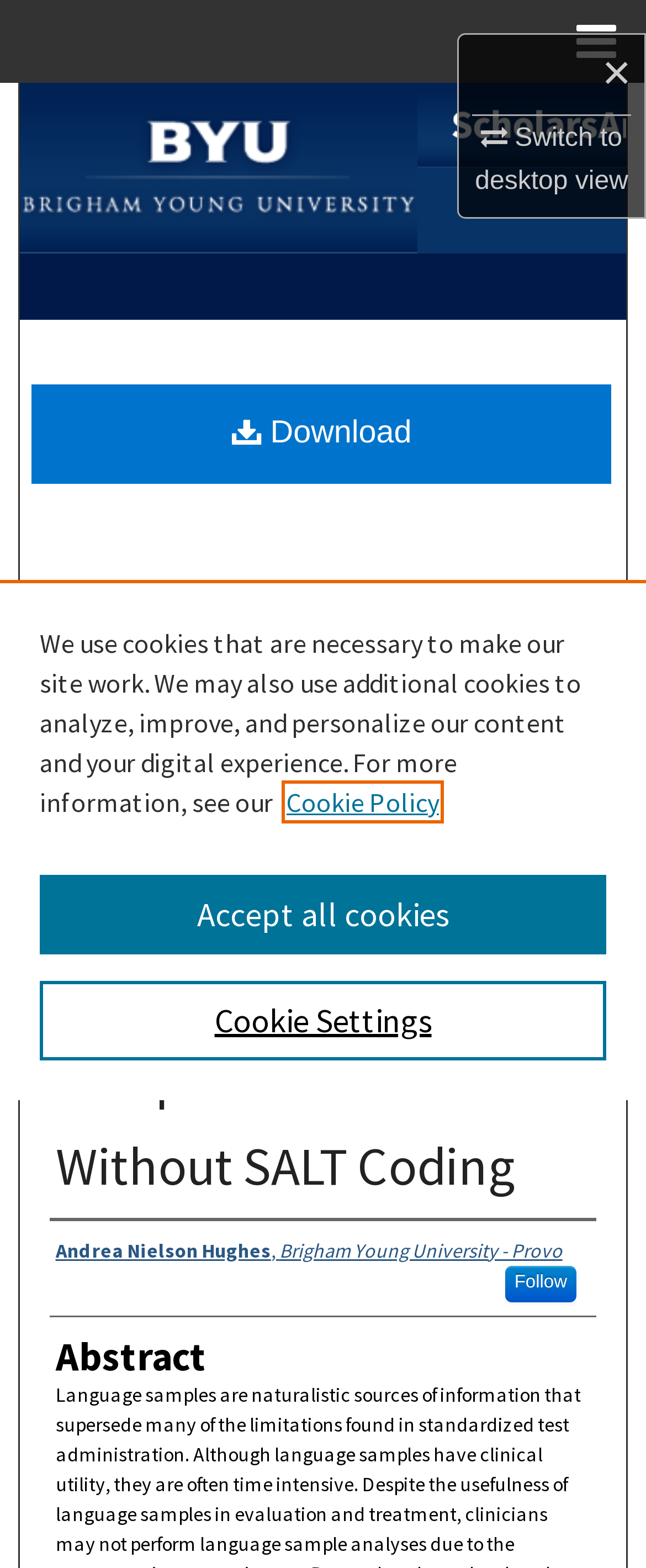Please find the bounding box coordinates (top-left x, top-left y, bottom-right x, bottom-right y) in the screenshot for the UI element described as follows: Theses and Dissertations

[0.198, 0.399, 0.493, 0.414]